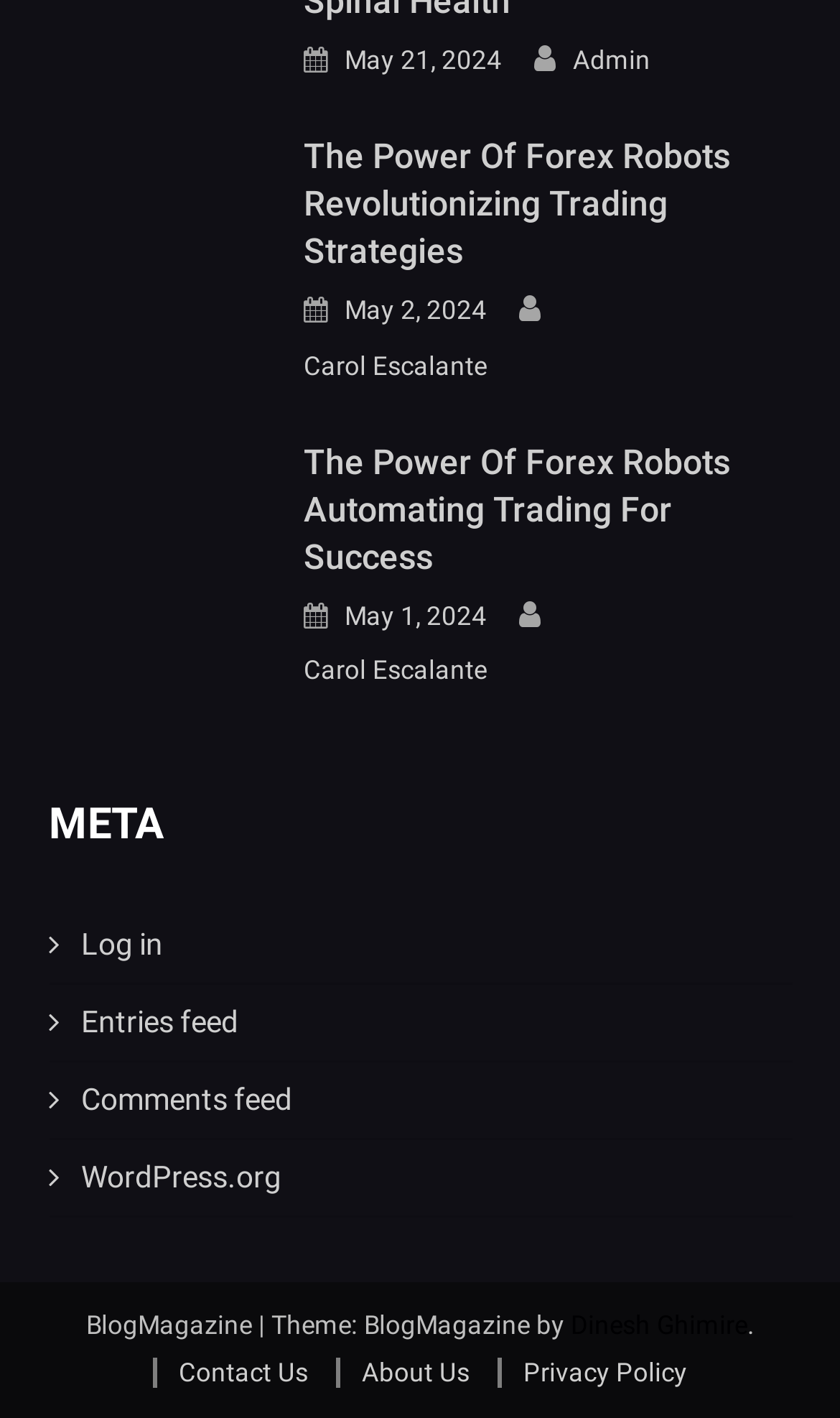Find the bounding box coordinates corresponding to the UI element with the description: "Carol Escalante". The coordinates should be formatted as [left, top, right, bottom], with values as floats between 0 and 1.

[0.362, 0.458, 0.579, 0.49]